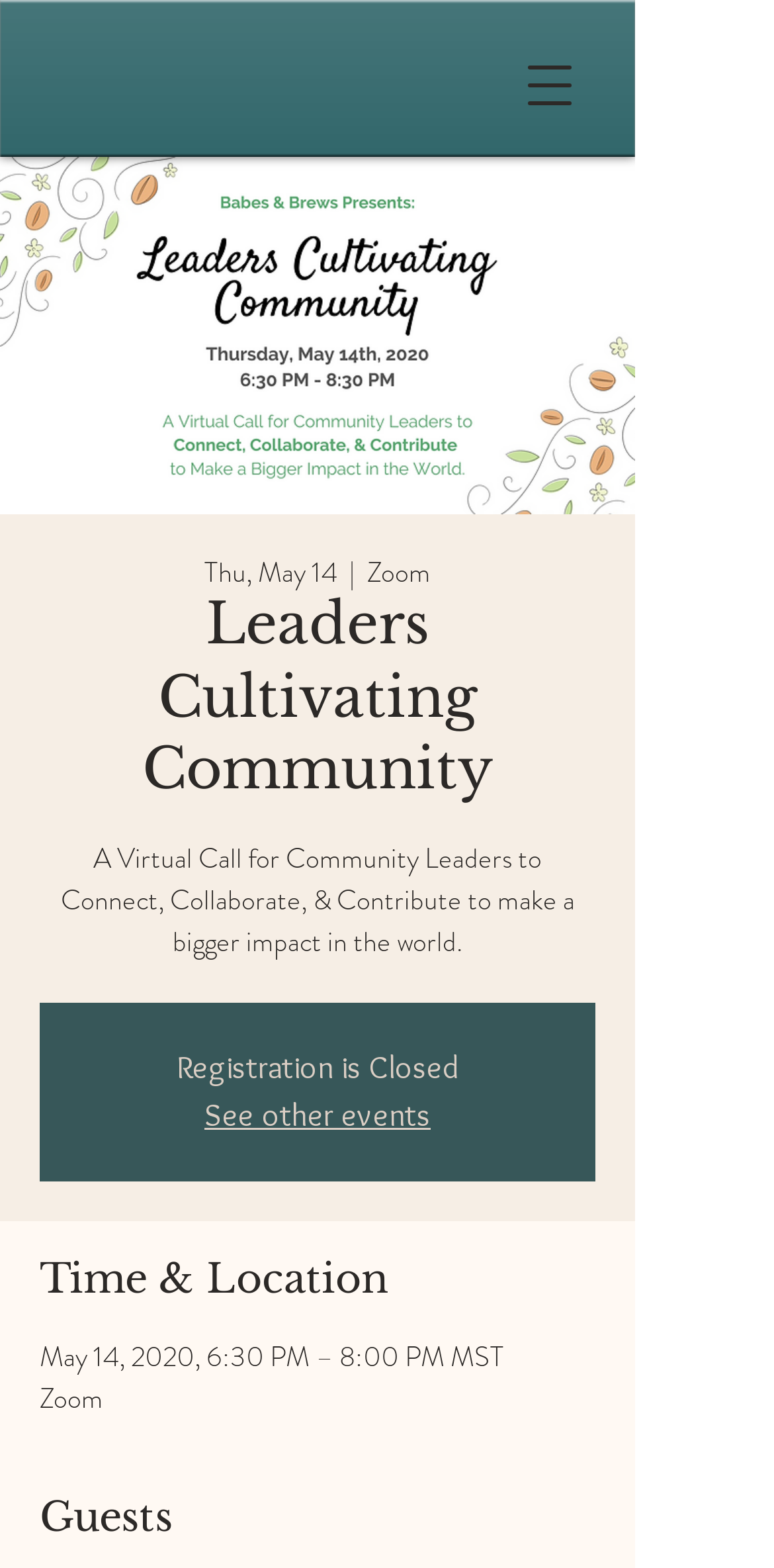Identify and extract the main heading of the webpage.

Leaders Cultivating Community